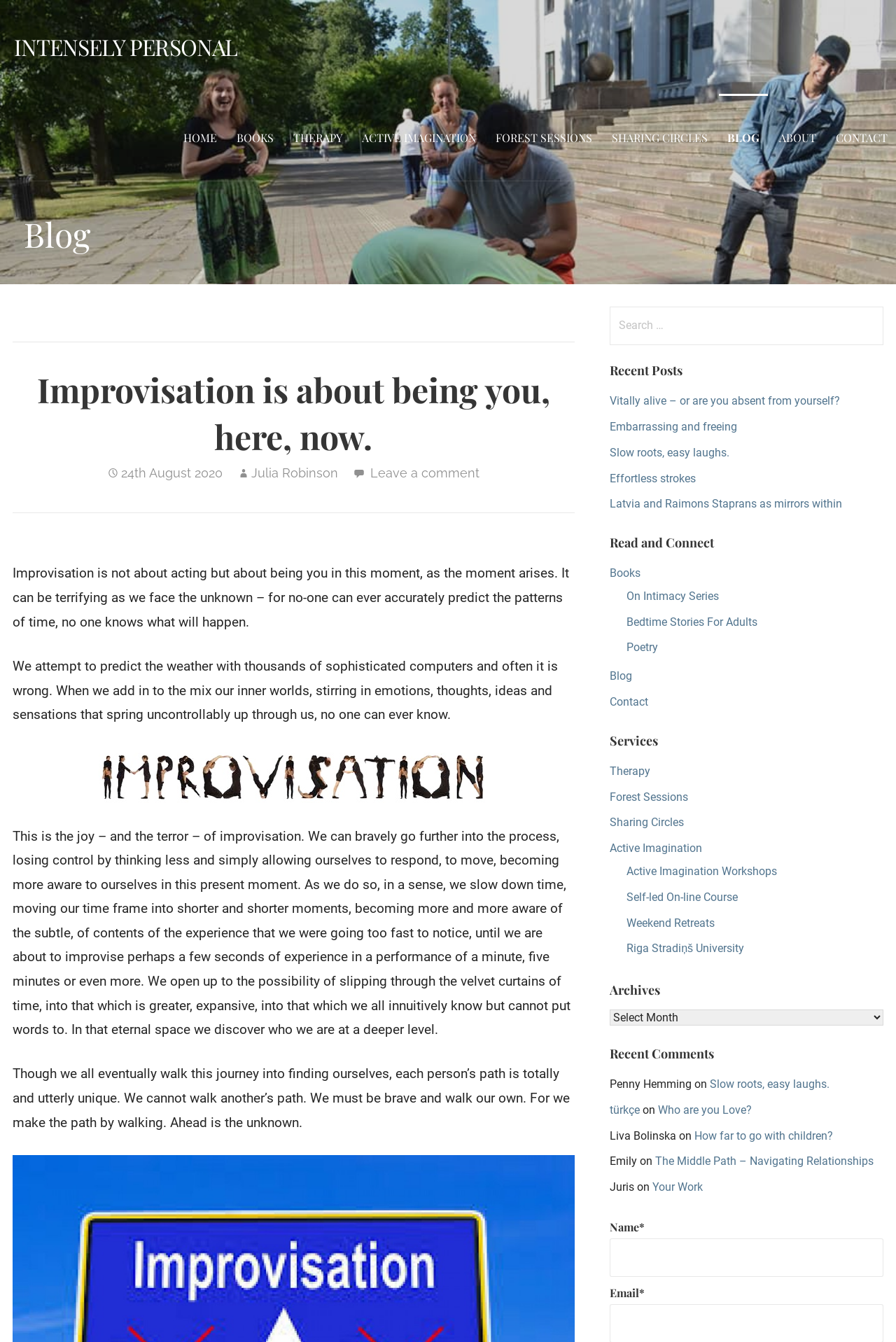Respond with a single word or phrase:
What is the author's name of the blog post?

Julia Robinson